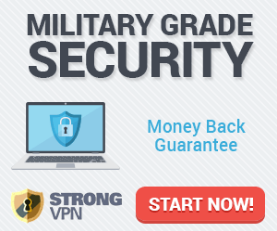Describe in detail everything you see in the image.

The image promotes a virtual private network (VPN) service, StrongVPN, emphasizing its "Military Grade Security" features. It visually conveys trust and reliability, showcasing a computer screen with a shield and padlock, symbolizing robust online protection. The design includes a clear call to action: "Start Now!" along with a reassurance of a "Money Back Guarantee," appealing to users seeking secure internet browsing and data privacy. This marketing approach effectively targets individuals interested in enhancing their online security while providing a risk-free trial.